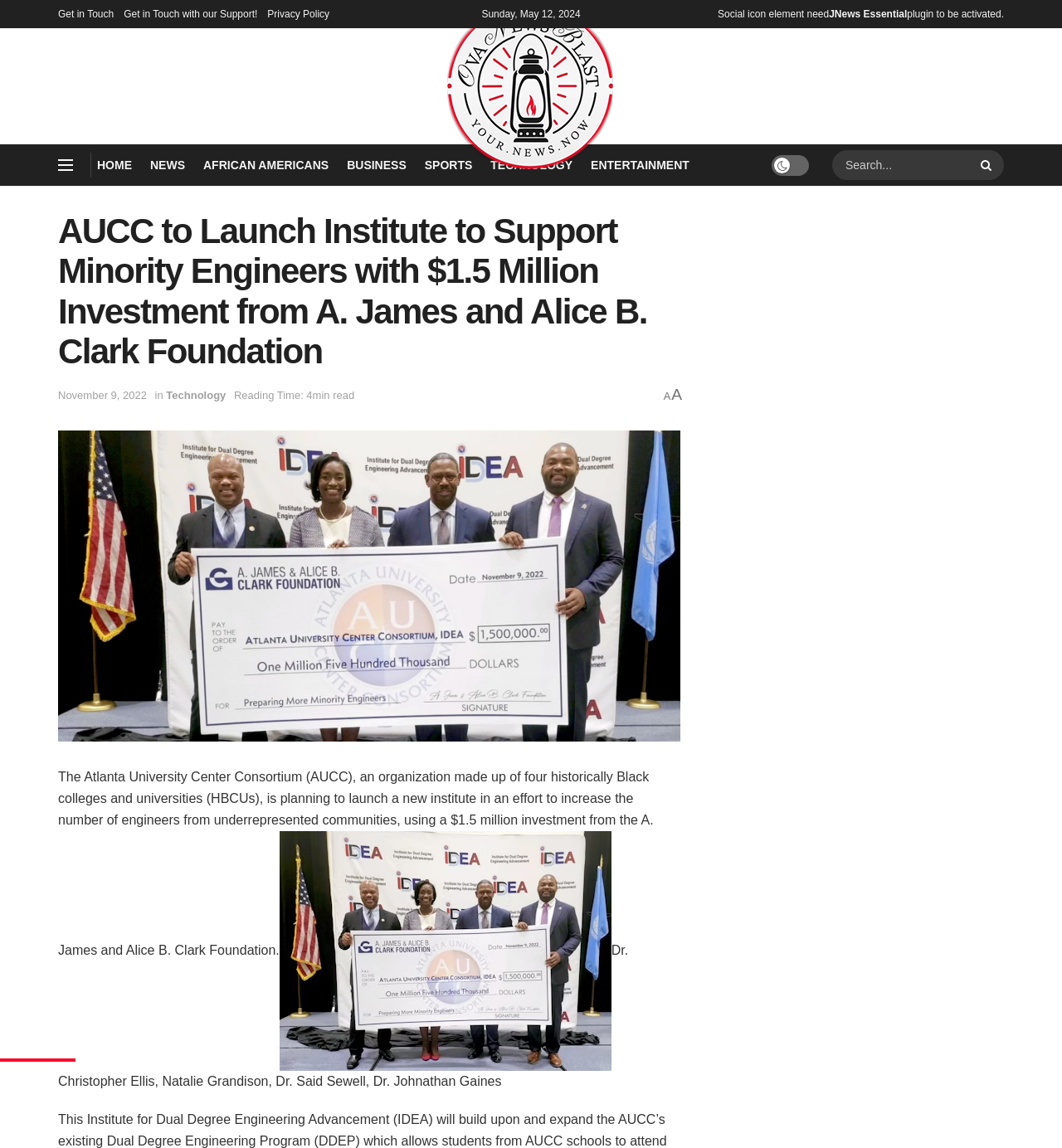Please identify the bounding box coordinates of the clickable region that I should interact with to perform the following instruction: "Click on the 'Get in Touch' link". The coordinates should be expressed as four float numbers between 0 and 1, i.e., [left, top, right, bottom].

[0.055, 0.0, 0.107, 0.025]